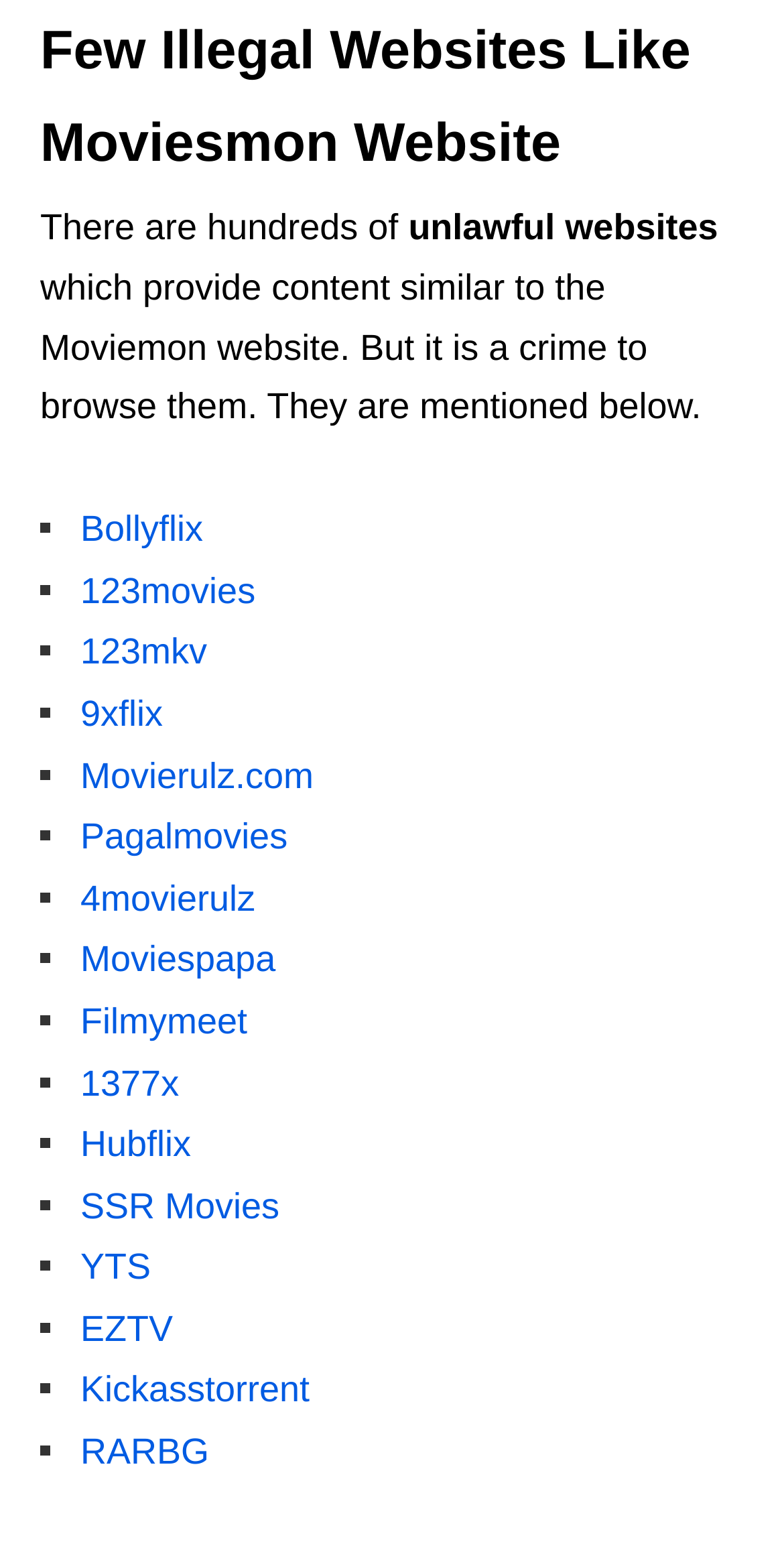Determine the bounding box coordinates of the clickable element necessary to fulfill the instruction: "go to Movierulz.com". Provide the coordinates as four float numbers within the 0 to 1 range, i.e., [left, top, right, bottom].

[0.103, 0.49, 0.4, 0.516]